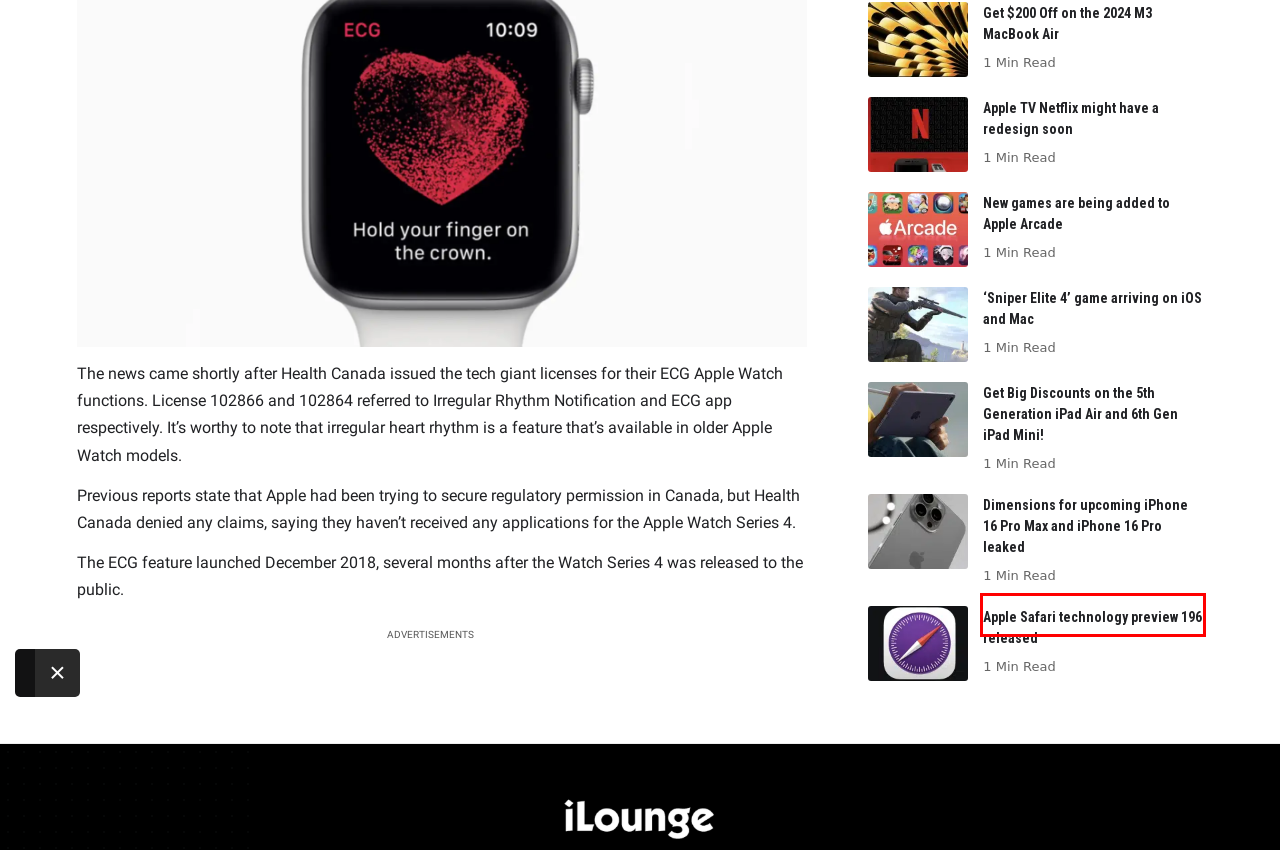You have a screenshot of a webpage, and a red bounding box highlights an element. Select the webpage description that best fits the new page after clicking the element within the bounding box. Options are:
A. Apple Safari technology preview 196 released | iLounge
B. Apple TV Netflix might have a redesign soon | iLounge
C. Dimensions for upcoming iPhone 16 Pro Max and iPhone 16 Pro leaked | iLounge
D. iLounge: All things iPod, iPhone, iPad and Beyond
E. M3 MacBook Air models appear in refurbished section | iLounge
F. ‘Sniper Elite 4’ game arriving on iOS and Mac | iLounge
G. New games are being added to Apple Arcade | iLounge
H. Get Big Discounts on the 5th Generation iPad Air and 6th Gen iPad Mini! | iLounge

A